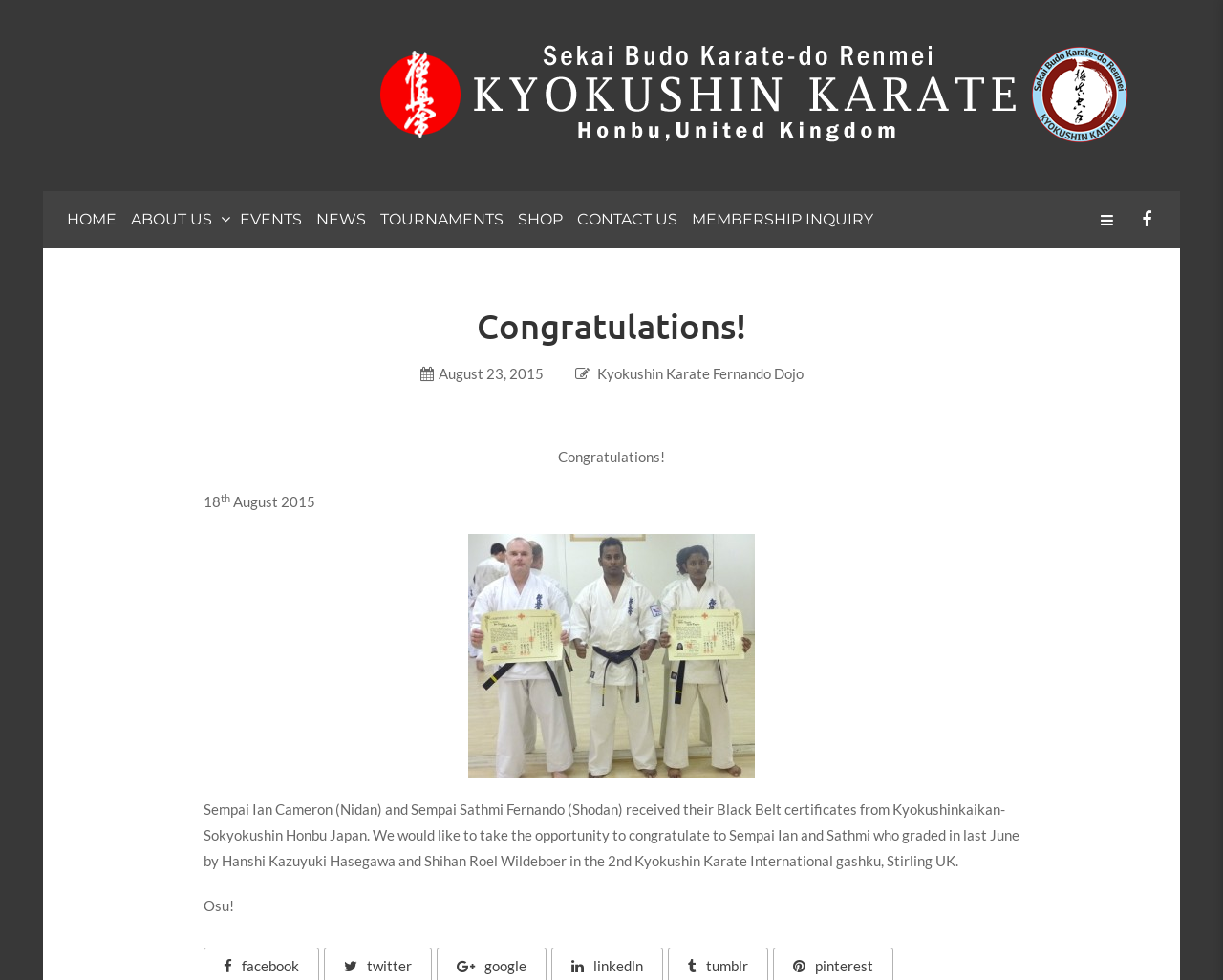Locate the bounding box coordinates of the clickable region necessary to complete the following instruction: "Open CONTACT US". Provide the coordinates in the format of four float numbers between 0 and 1, i.e., [left, top, right, bottom].

[0.468, 0.195, 0.562, 0.253]